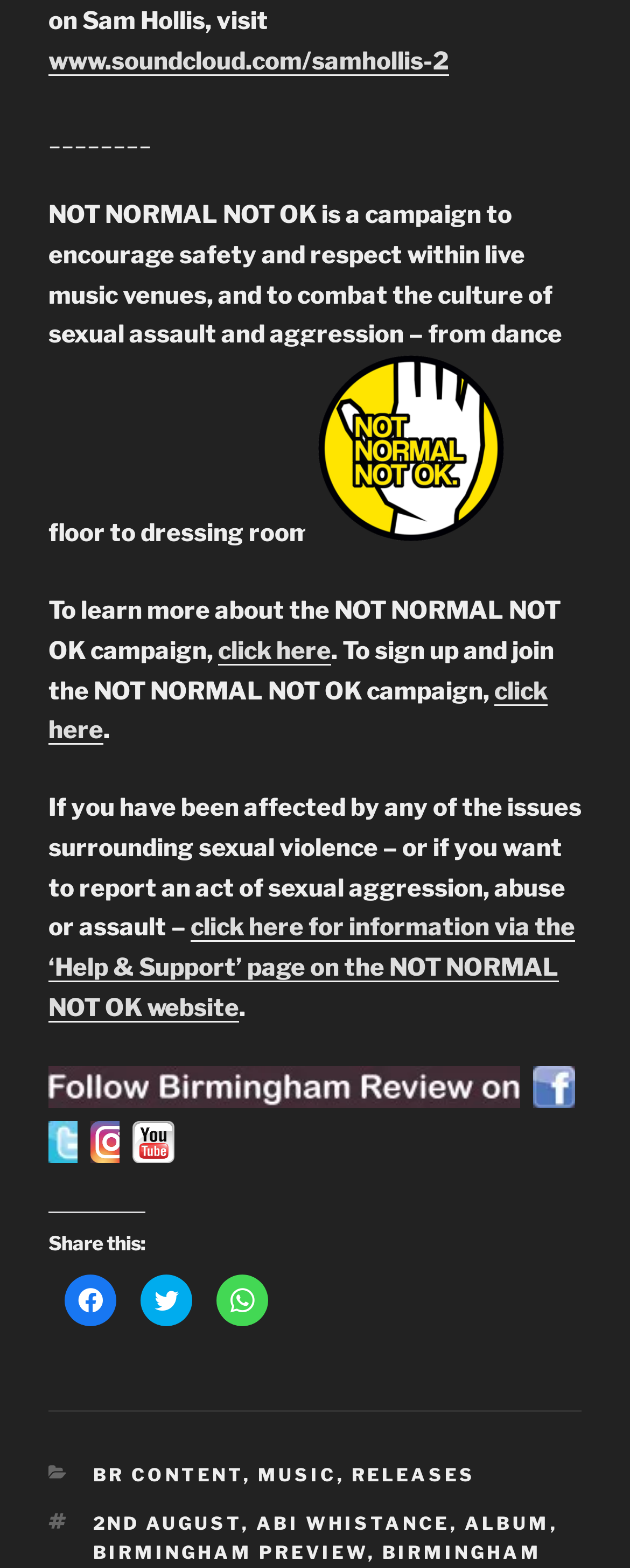Locate the UI element described by Memorial Day Weekend and provide its bounding box coordinates. Use the format (top-left x, top-left y, bottom-right x, bottom-right y) with all values as floating point numbers between 0 and 1.

None